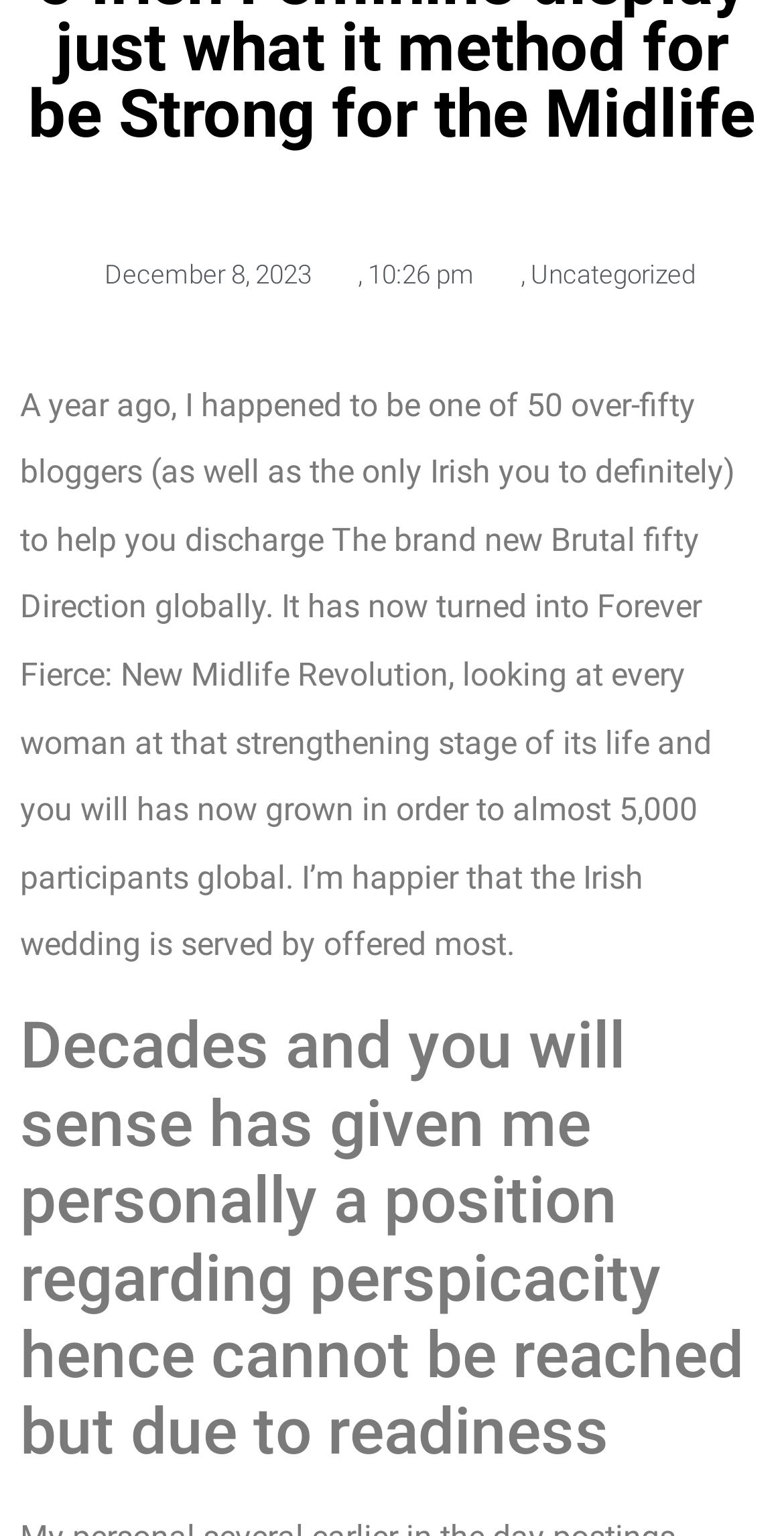Please provide the bounding box coordinate of the region that matches the element description: Uncategorized. Coordinates should be in the format (top-left x, top-left y, bottom-right x, bottom-right y) and all values should be between 0 and 1.

[0.677, 0.169, 0.887, 0.189]